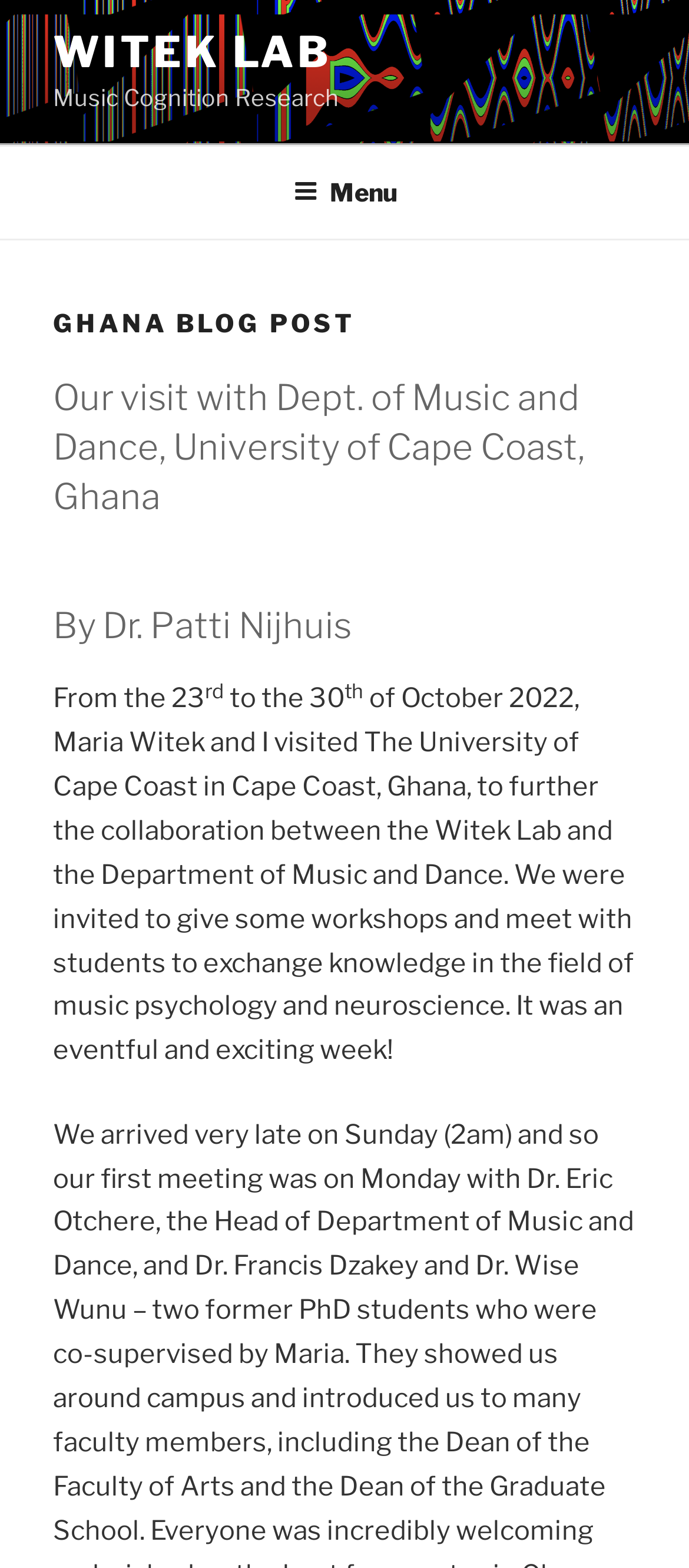What is the name of the lab mentioned in the webpage?
Please respond to the question with a detailed and well-explained answer.

The webpage has a link with the text 'WITEK LAB' at the top, which suggests that the webpage is related to the Witek Lab. This is further supported by the mention of 'Witek Lab' in the text 'Our visit with Dept. of Music and Dance, University of Cape Coast, Ghana'.